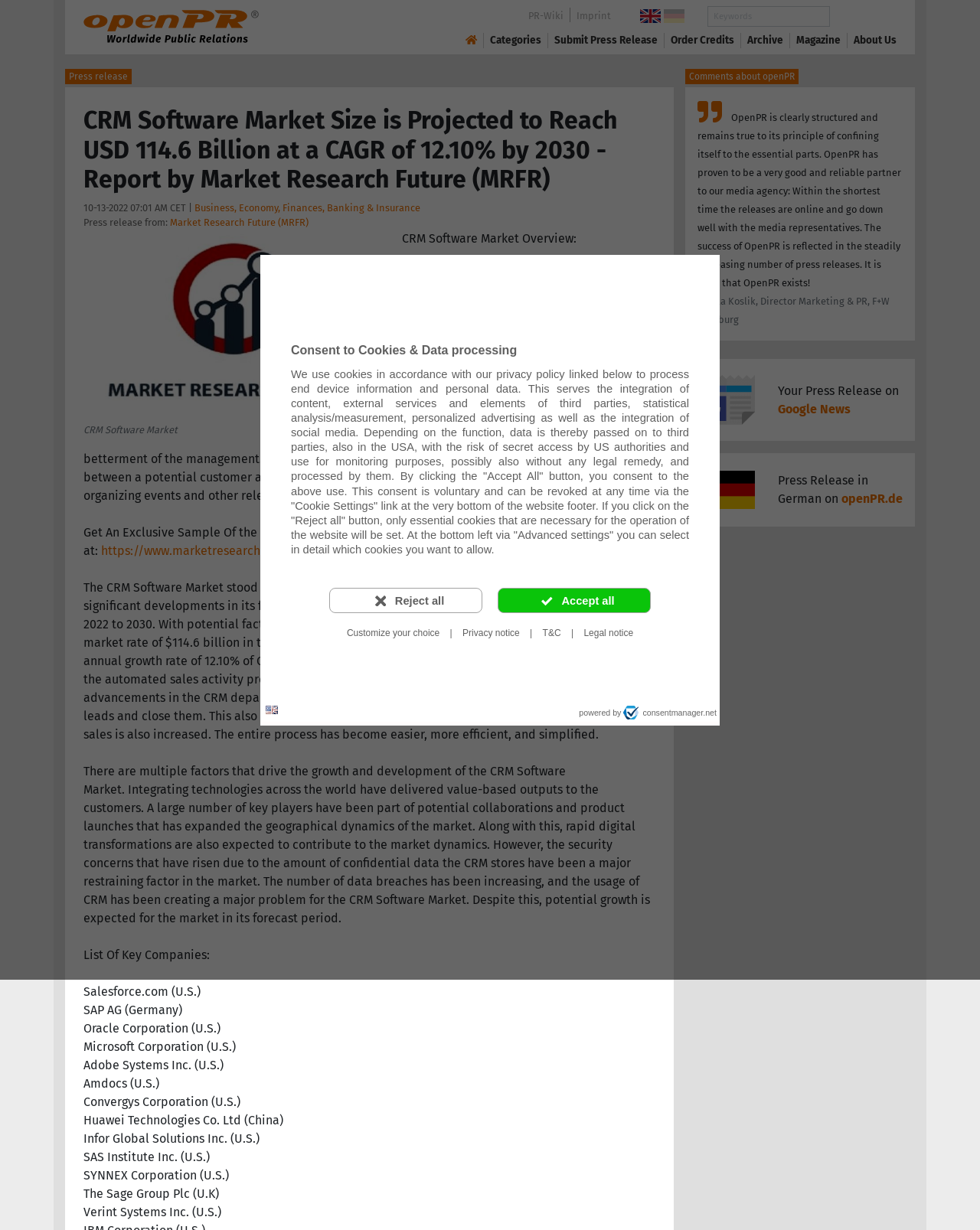Using the description: "parent_node: Search name="kw" placeholder="Keywords"", determine the UI element's bounding box coordinates. Ensure the coordinates are in the format of four float numbers between 0 and 1, i.e., [left, top, right, bottom].

[0.722, 0.005, 0.847, 0.022]